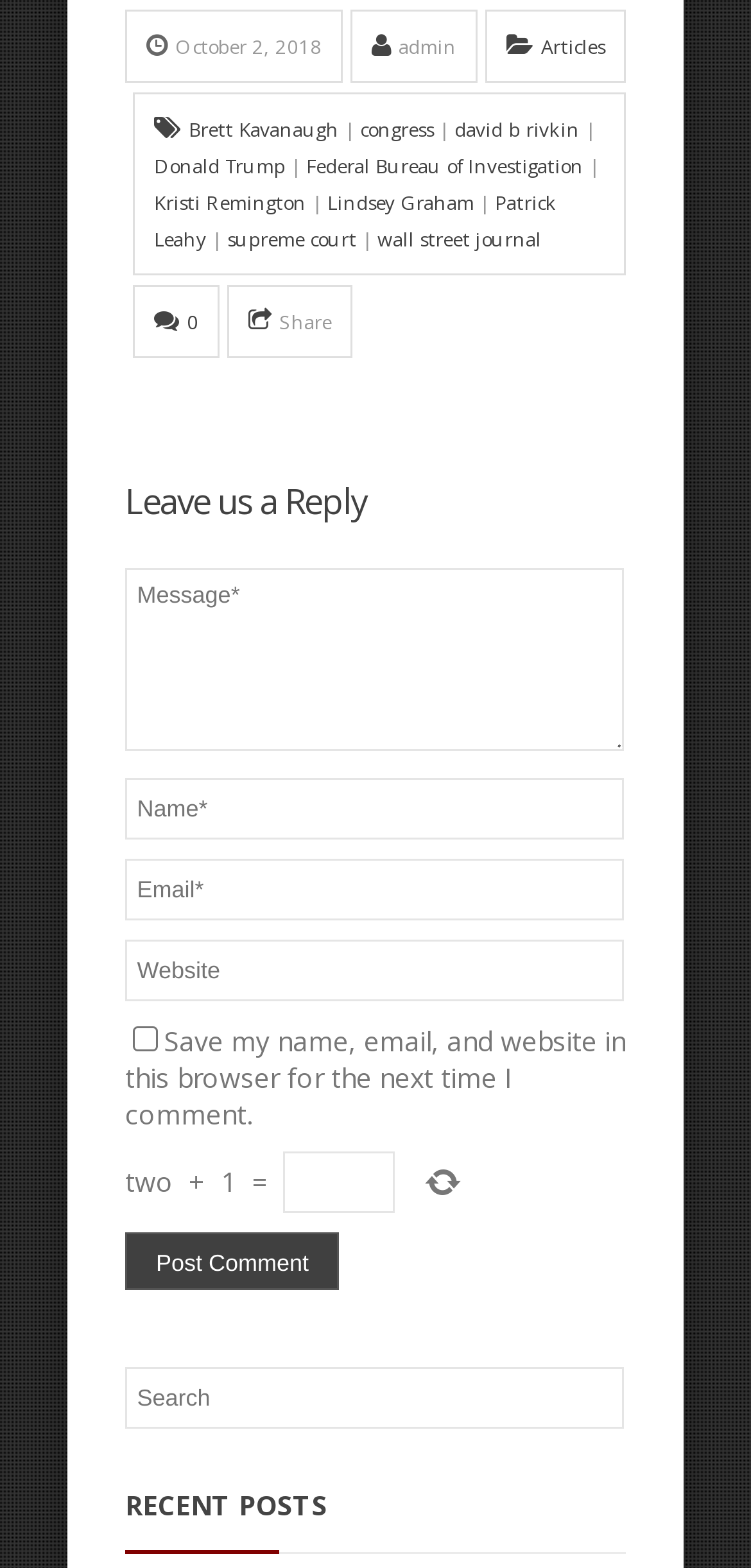Identify the bounding box coordinates for the UI element described as: "Articles".

[0.721, 0.021, 0.805, 0.038]